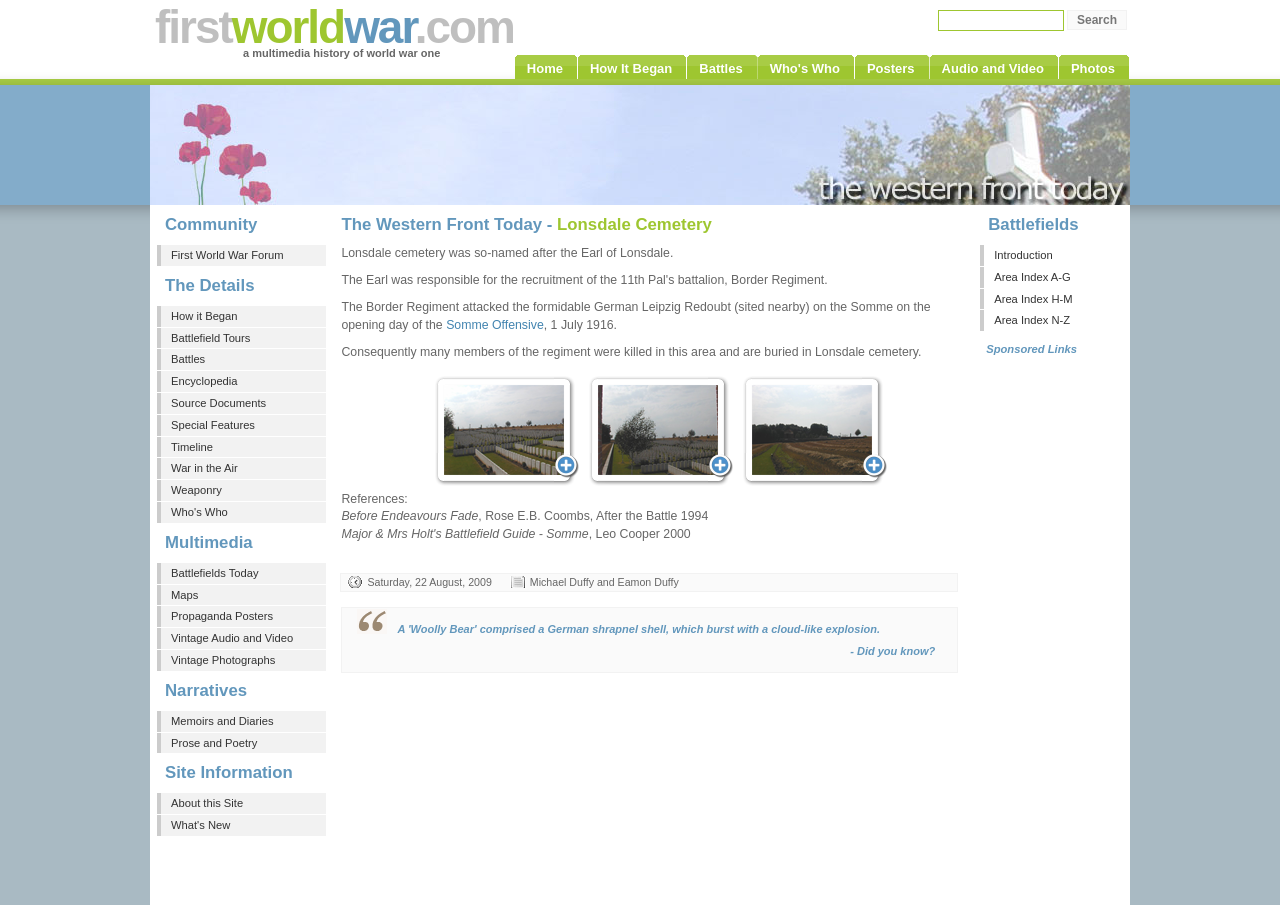Provide a thorough and detailed response to the question by examining the image: 
What is the purpose of the links 'Battlefields Today', 'Maps', and 'Vintage Photographs'?

These links are grouped under the heading 'Multimedia' and seem to provide additional resources related to the Western Front, such as images, videos, and maps, to enhance the user's understanding of the topic.